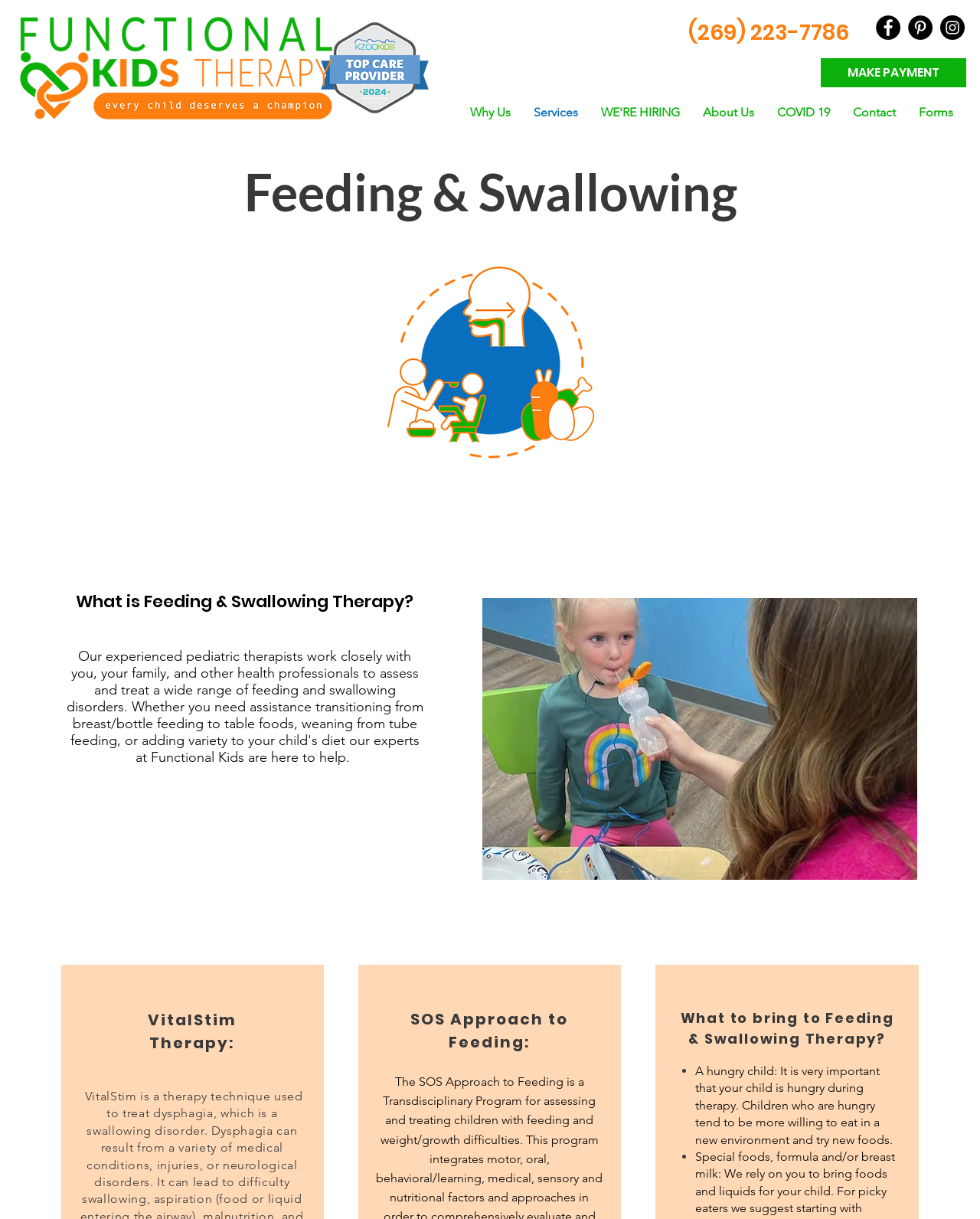Provide a one-word or brief phrase answer to the question:
What is the phone number on the webpage?

(269) 223-7786